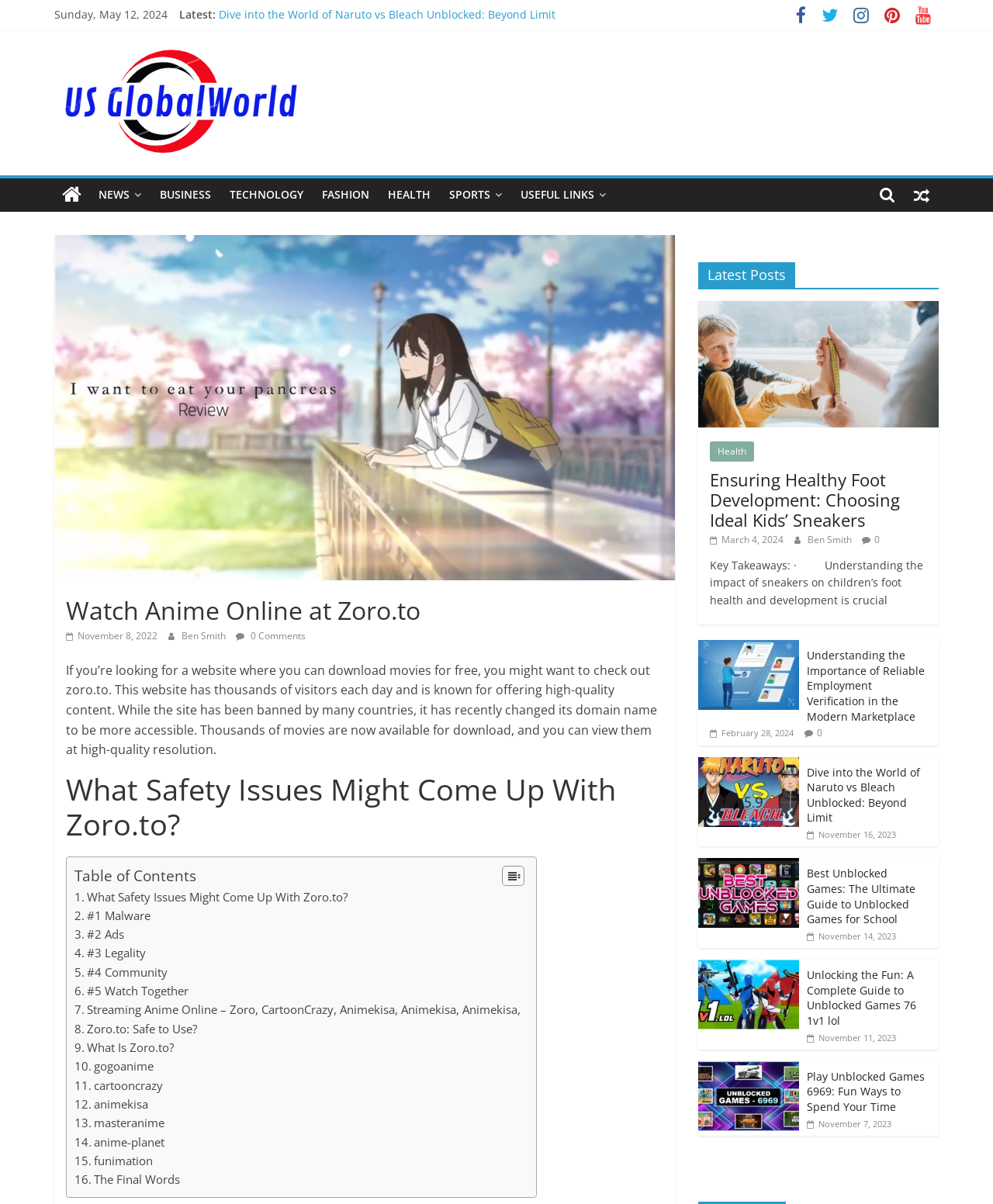Can you show the bounding box coordinates of the region to click on to complete the task described in the instruction: "Read the article 'Ensuring Healthy Foot Development: Choosing Ideal Kids’ Sneakers'"?

[0.703, 0.251, 0.945, 0.263]